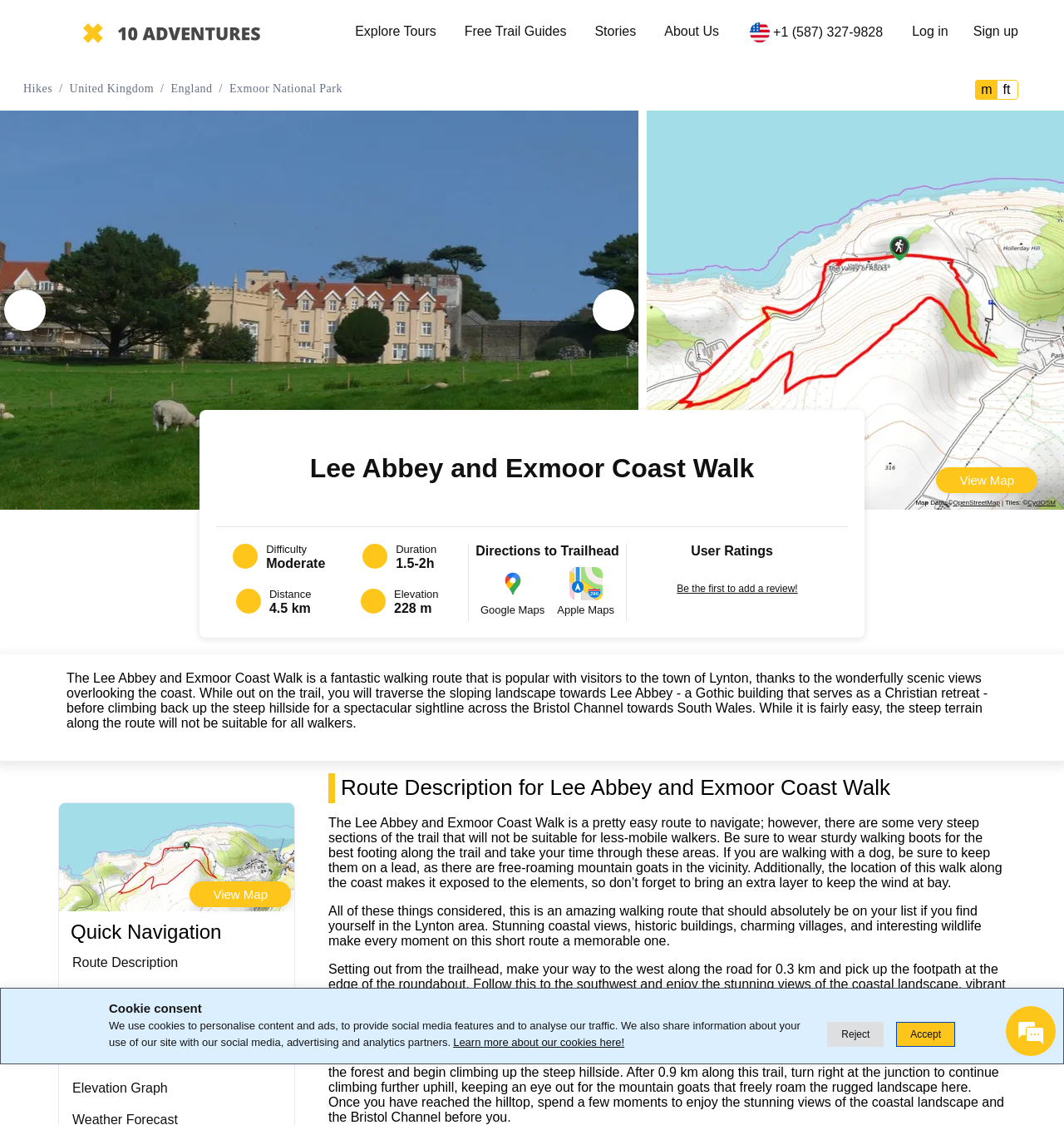Identify the bounding box for the element characterized by the following description: "View Map".

[0.876, 0.415, 0.975, 0.438]